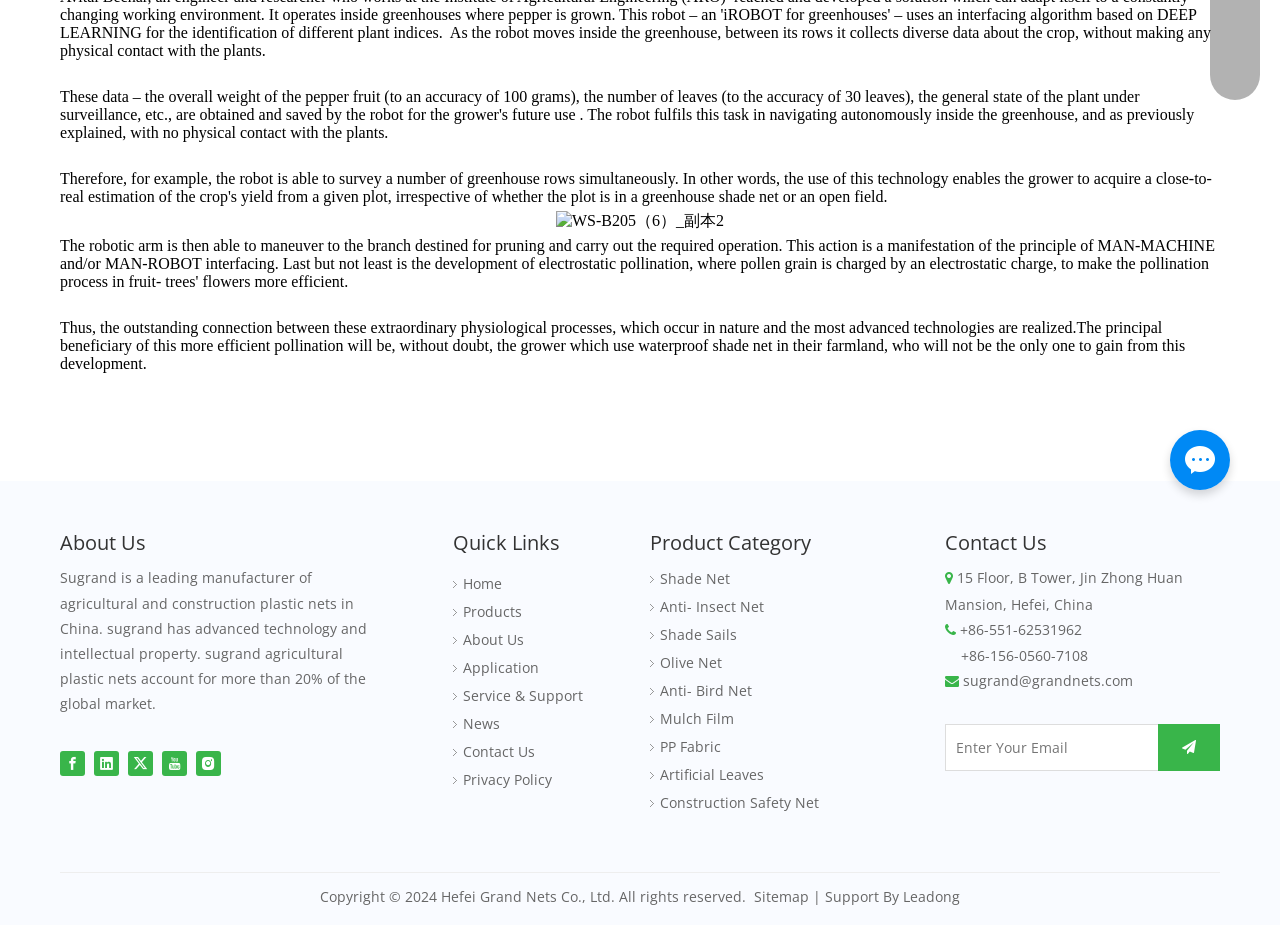Find and provide the bounding box coordinates for the UI element described with: "Anti- Insect Net".

[0.516, 0.646, 0.597, 0.666]